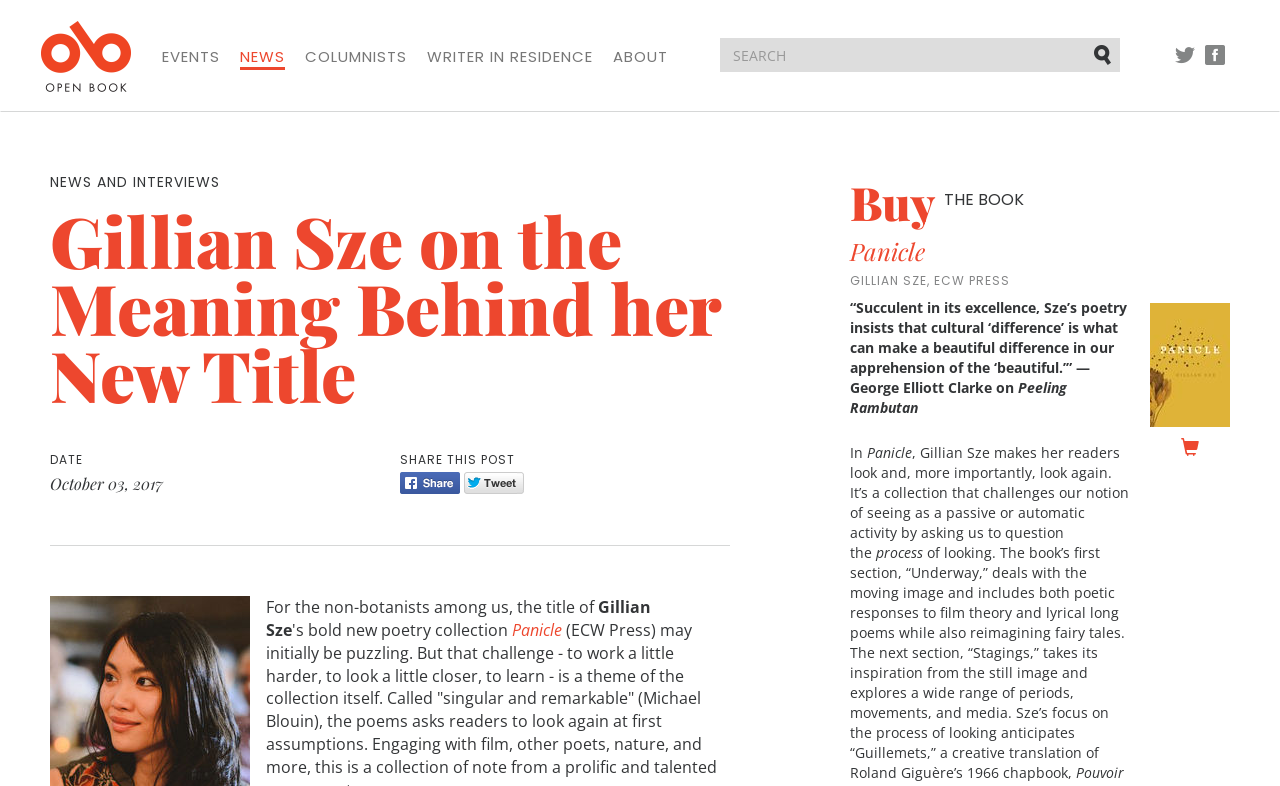Identify the coordinates of the bounding box for the element that must be clicked to accomplish the instruction: "Click on the 'EVENTS' link".

[0.127, 0.06, 0.172, 0.085]